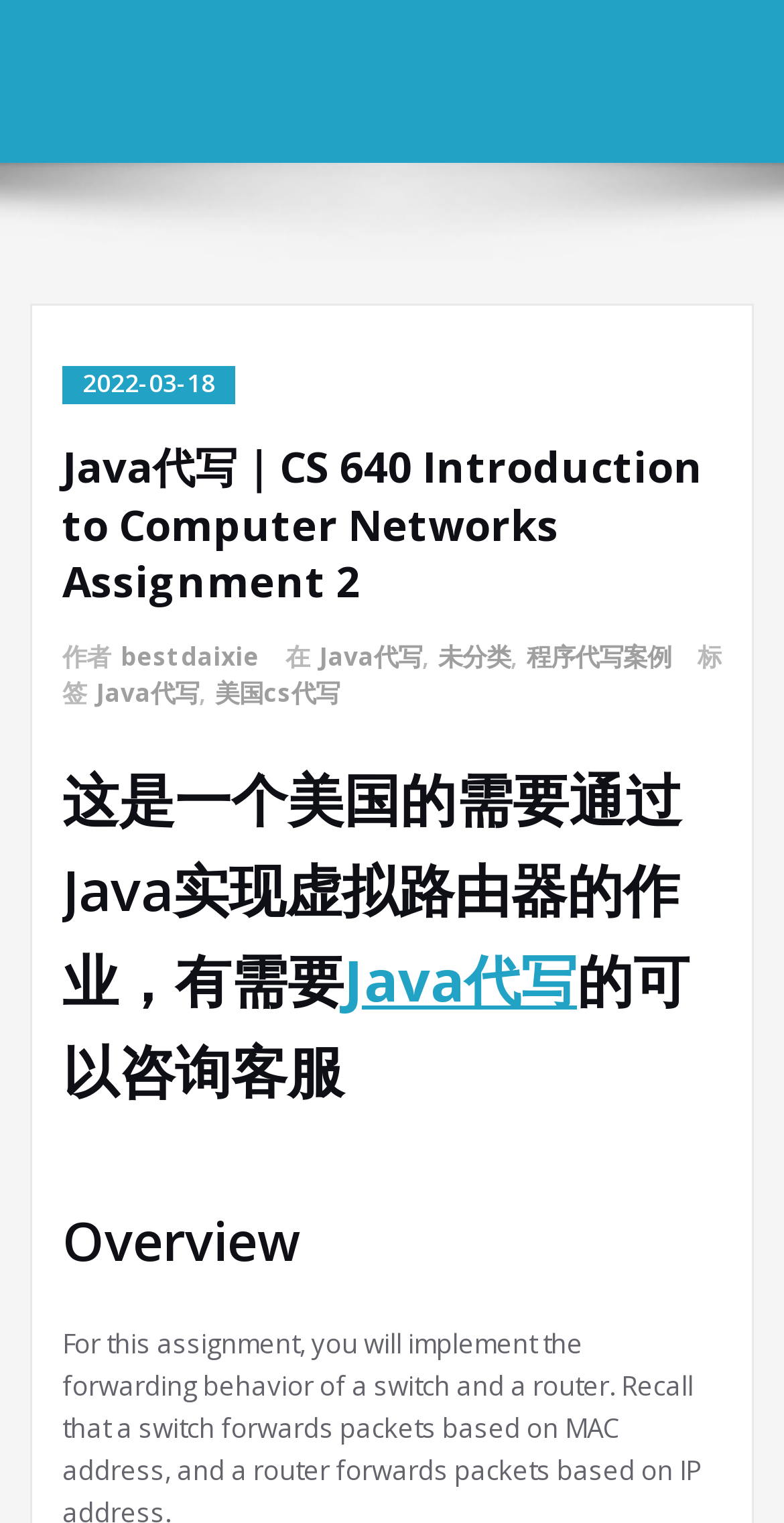Determine the bounding box coordinates for the element that should be clicked to follow this instruction: "read the article about Java代写". The coordinates should be given as four float numbers between 0 and 1, in the format [left, top, right, bottom].

[0.079, 0.285, 0.921, 0.4]